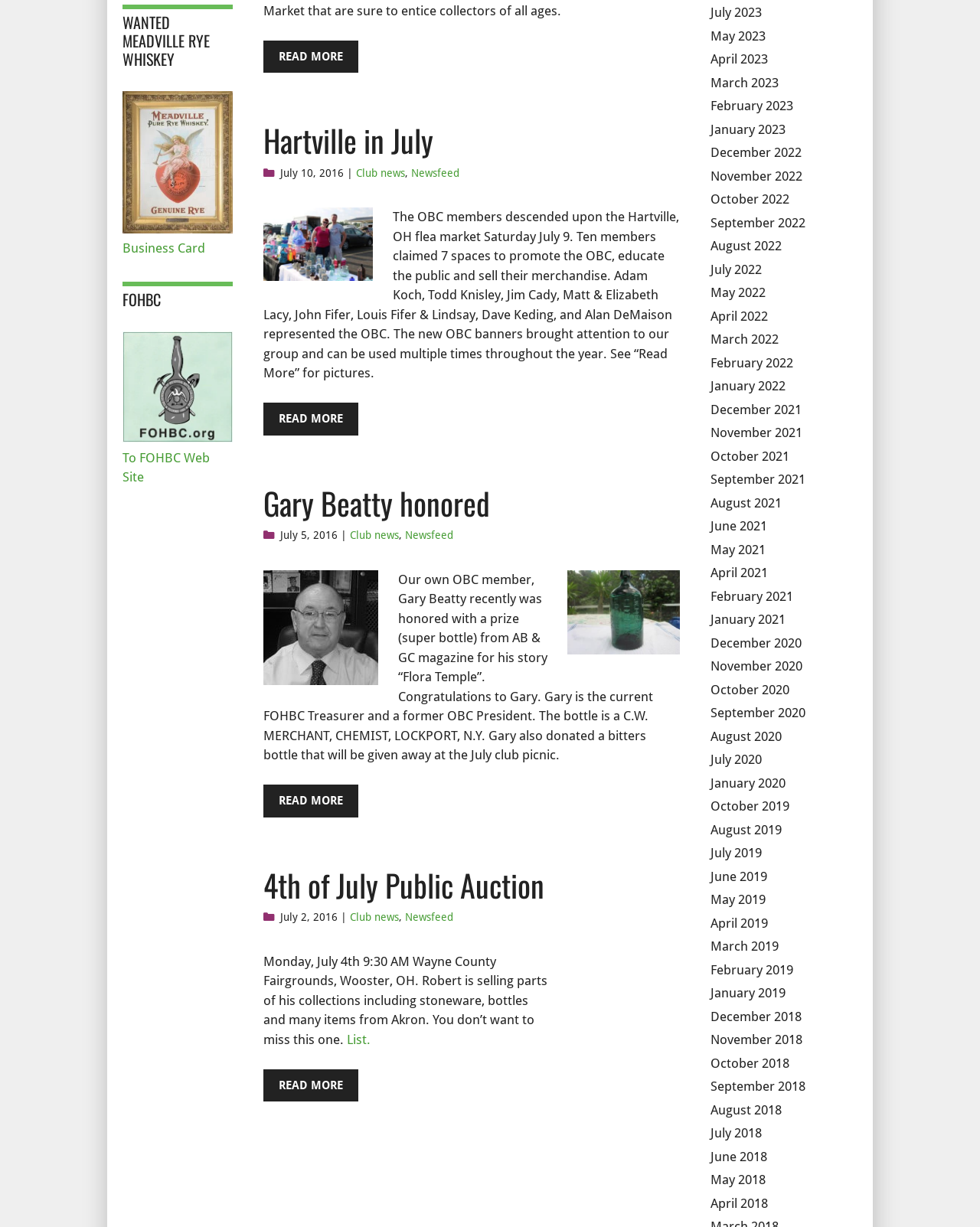Please identify the bounding box coordinates of the element's region that needs to be clicked to fulfill the following instruction: "Read more about Gary Beatty honored". The bounding box coordinates should consist of four float numbers between 0 and 1, i.e., [left, top, right, bottom].

[0.269, 0.391, 0.5, 0.428]